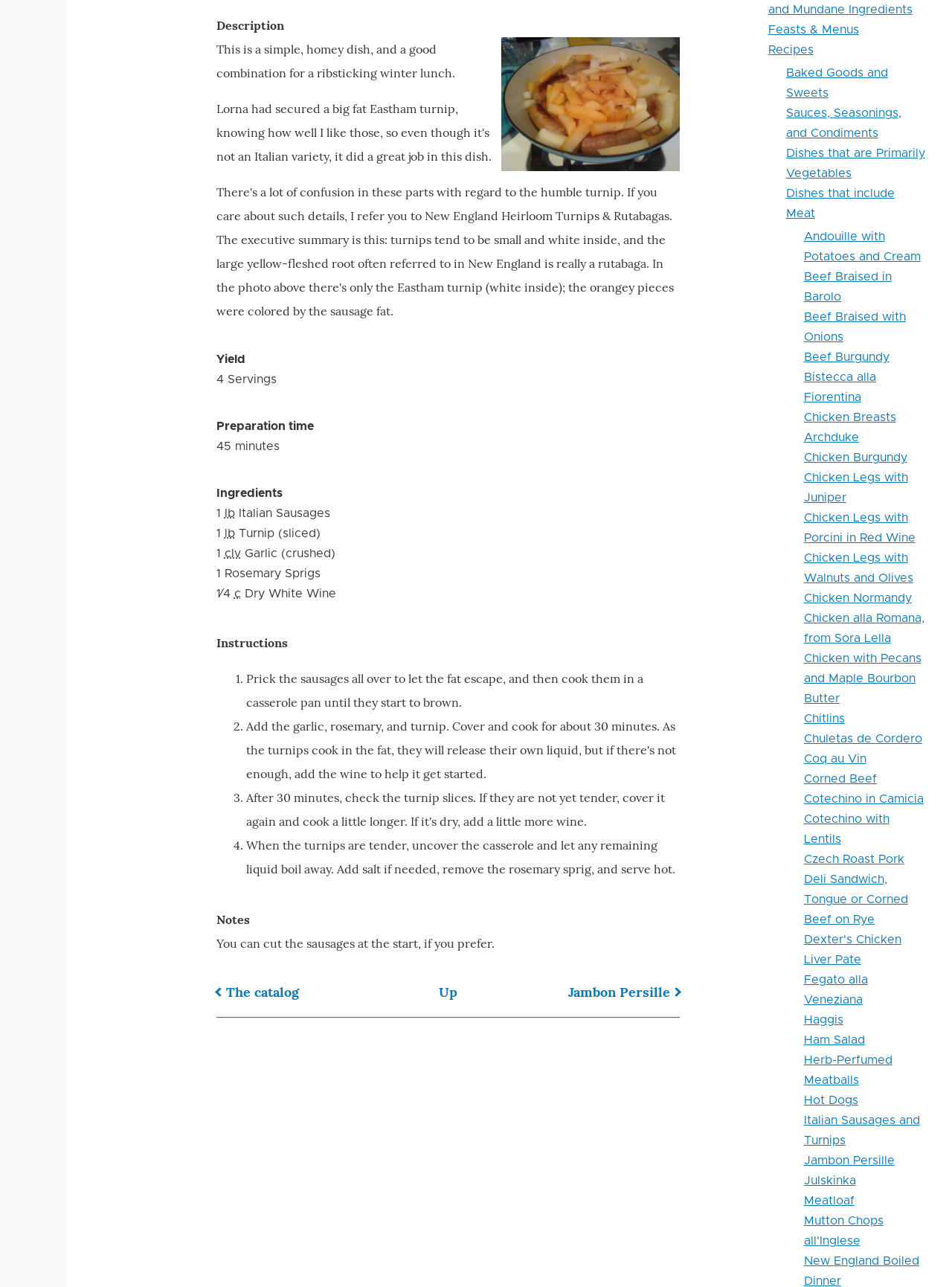Identify the bounding box for the UI element that is described as follows: "Andouille with Potatoes and Cream".

[0.844, 0.179, 0.967, 0.204]